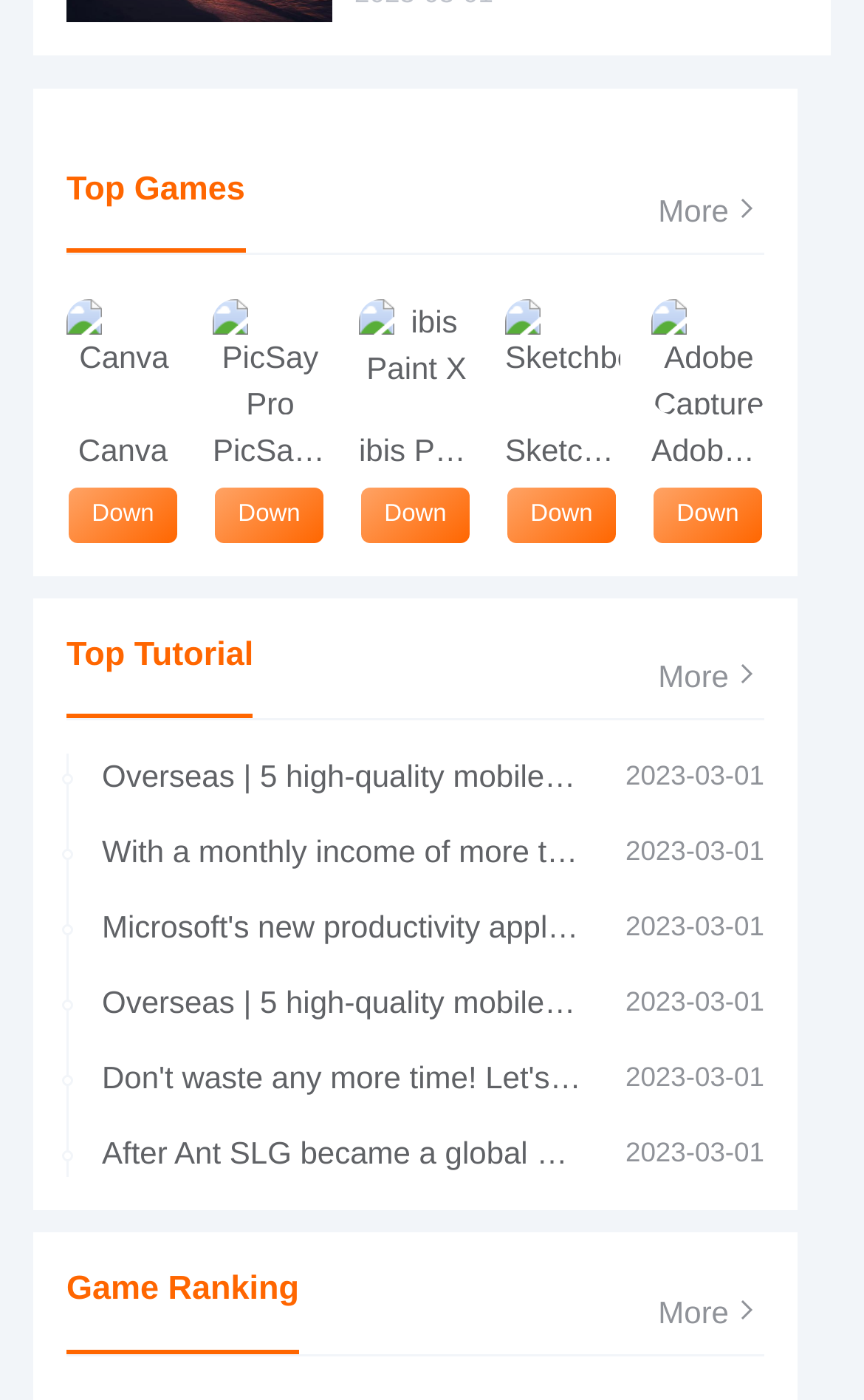Find the bounding box coordinates of the element's region that should be clicked in order to follow the given instruction: "View more top games". The coordinates should consist of four float numbers between 0 and 1, i.e., [left, top, right, bottom].

[0.762, 0.13, 0.885, 0.168]